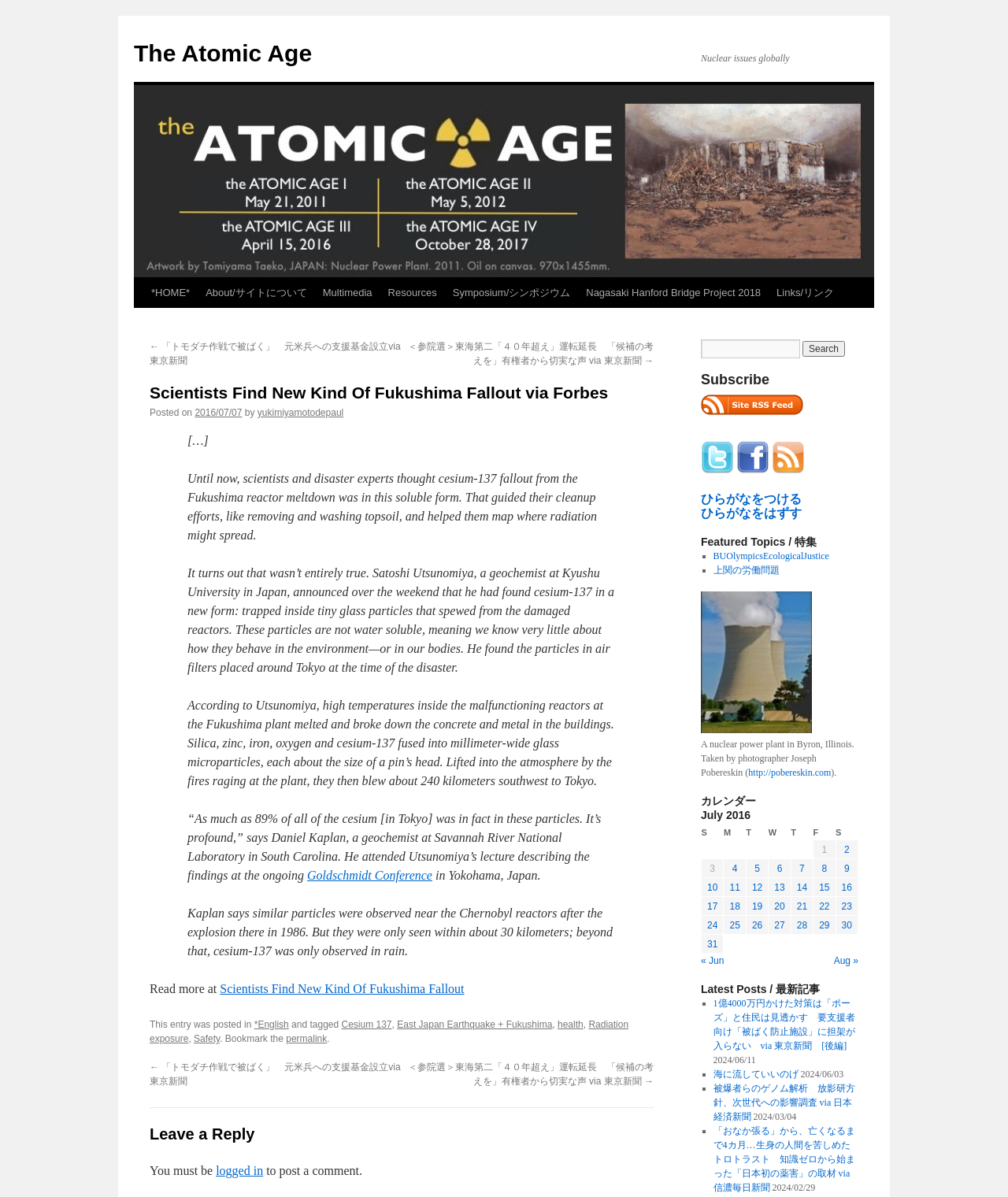Please provide a comprehensive answer to the question based on the screenshot: Who is the author of the article?

The author of the article can be found by looking at the 'by' section which mentions 'yukimiyamotodepaul' as the author.